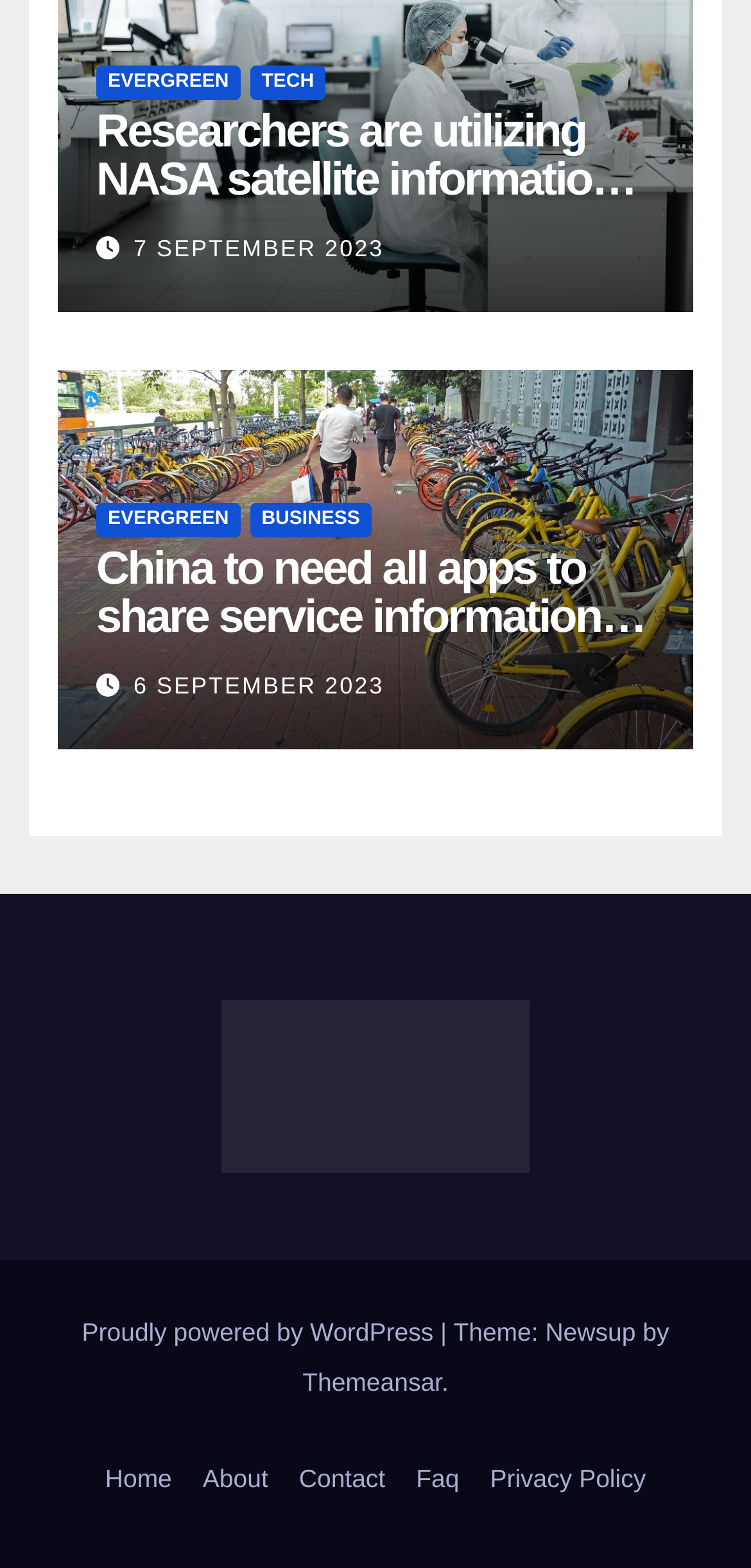What is the date of the second news article? Based on the image, give a response in one word or a short phrase.

6 SEPTEMBER 2023